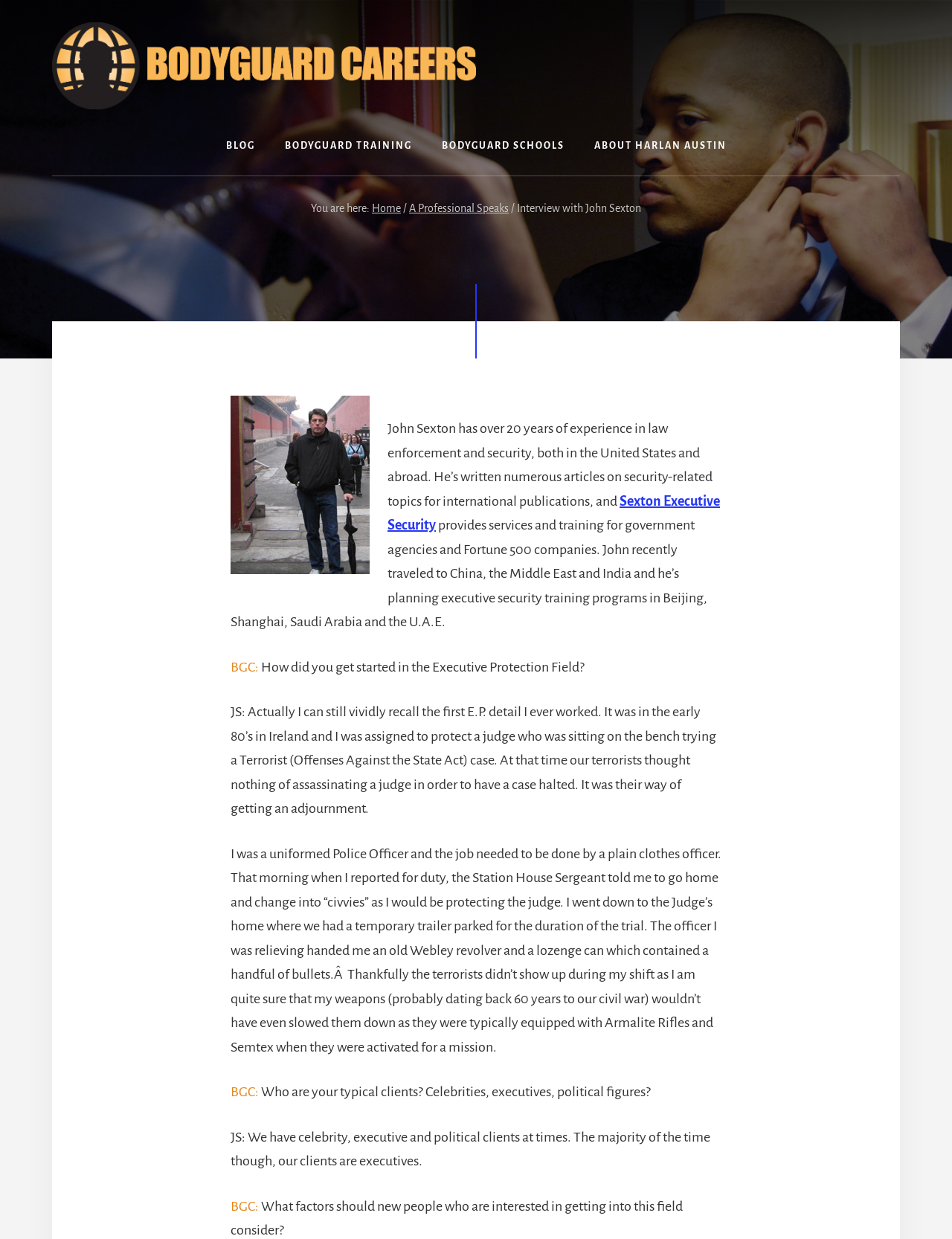Identify the bounding box coordinates for the region of the element that should be clicked to carry out the instruction: "Follow the link to rental voucher". The bounding box coordinates should be four float numbers between 0 and 1, i.e., [left, top, right, bottom].

None